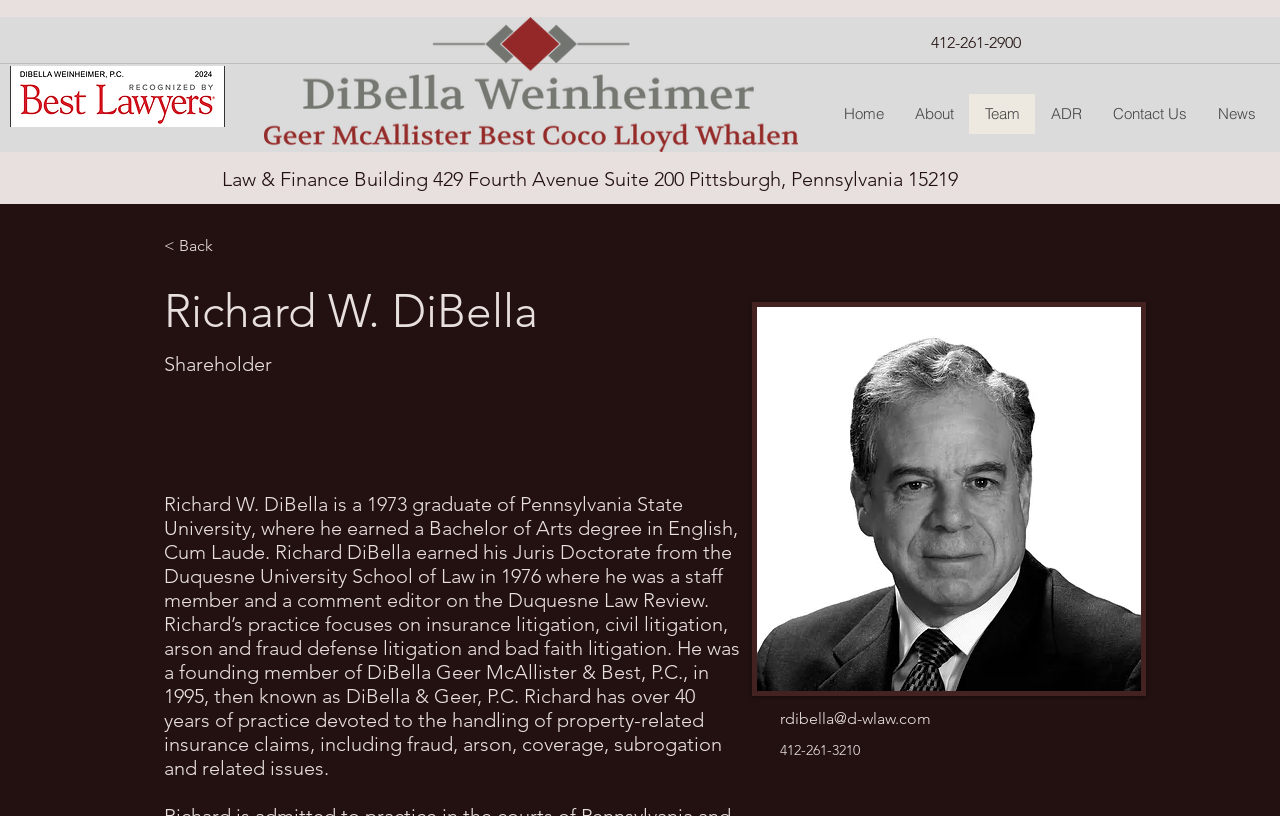What is the address of the Law & Finance Building?
Please look at the screenshot and answer in one word or a short phrase.

429 Fourth Avenue Suite 200 Pittsburgh, Pennsylvania 15219